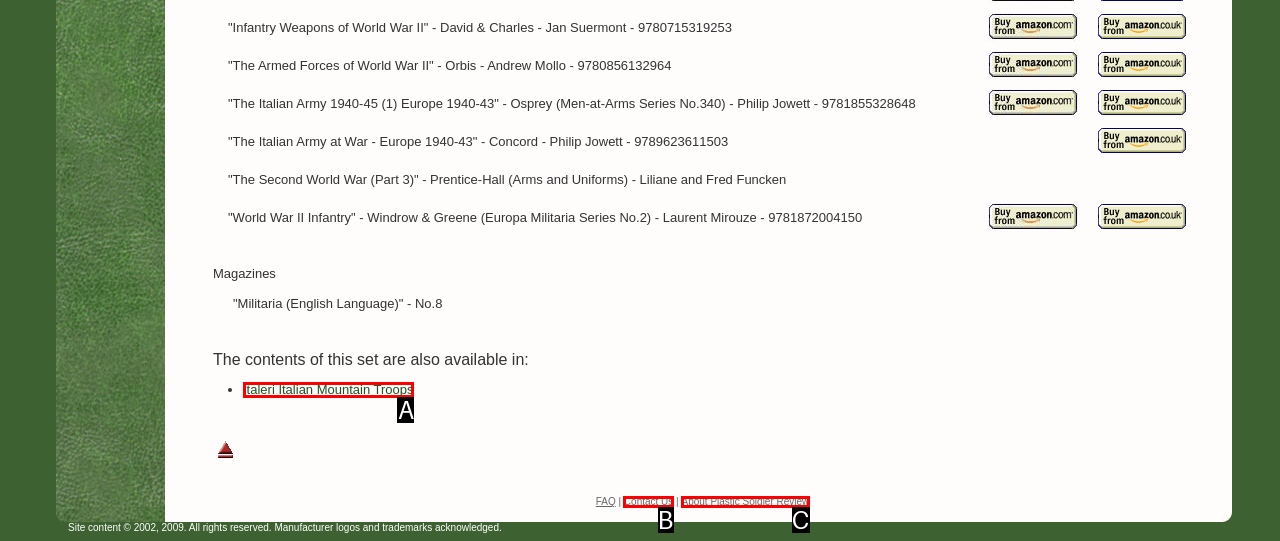Choose the option that best matches the description: Contact Us
Indicate the letter of the matching option directly.

B